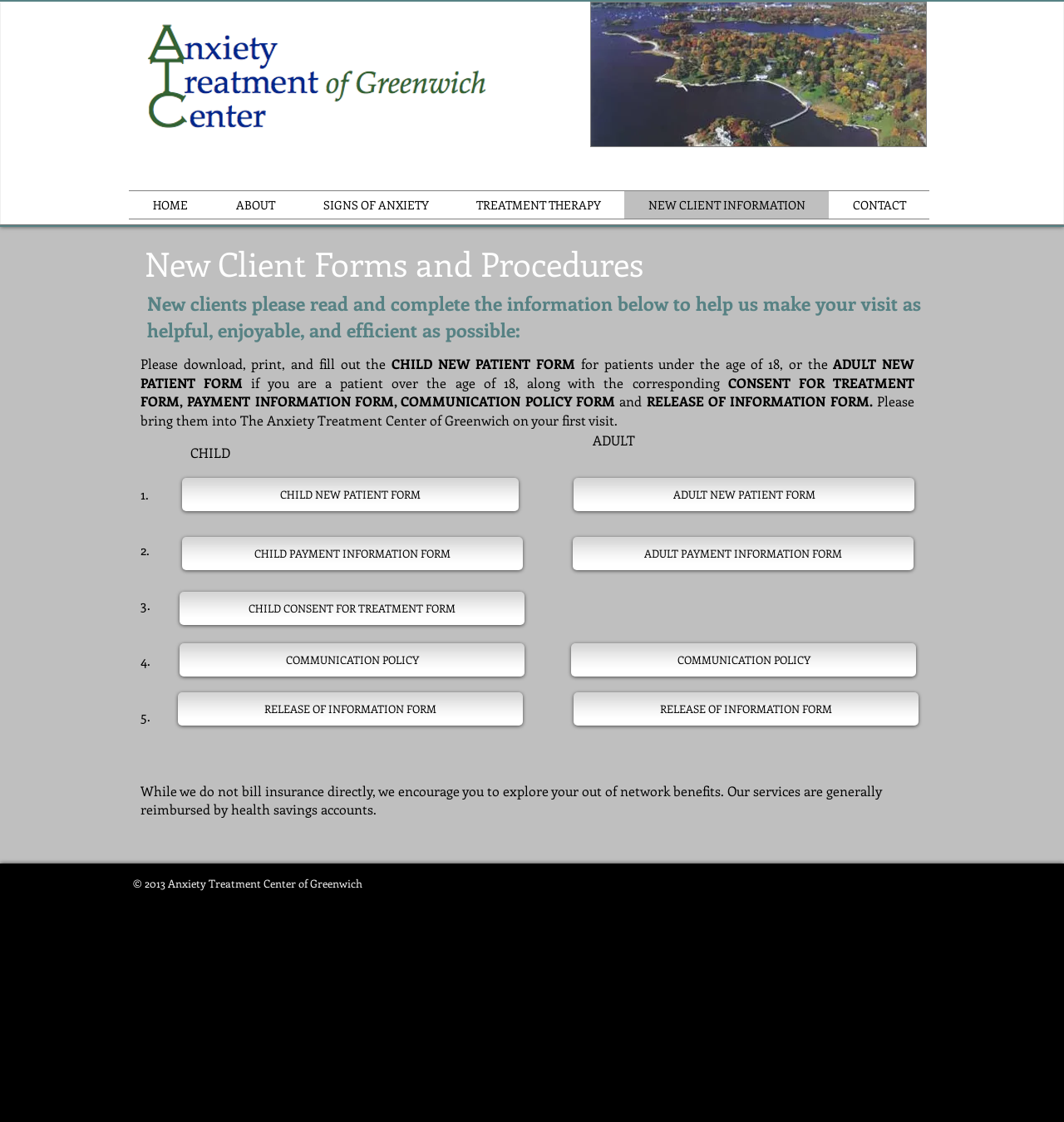Give a one-word or short phrase answer to the question: 
What is the copyright year of the webpage?

2013